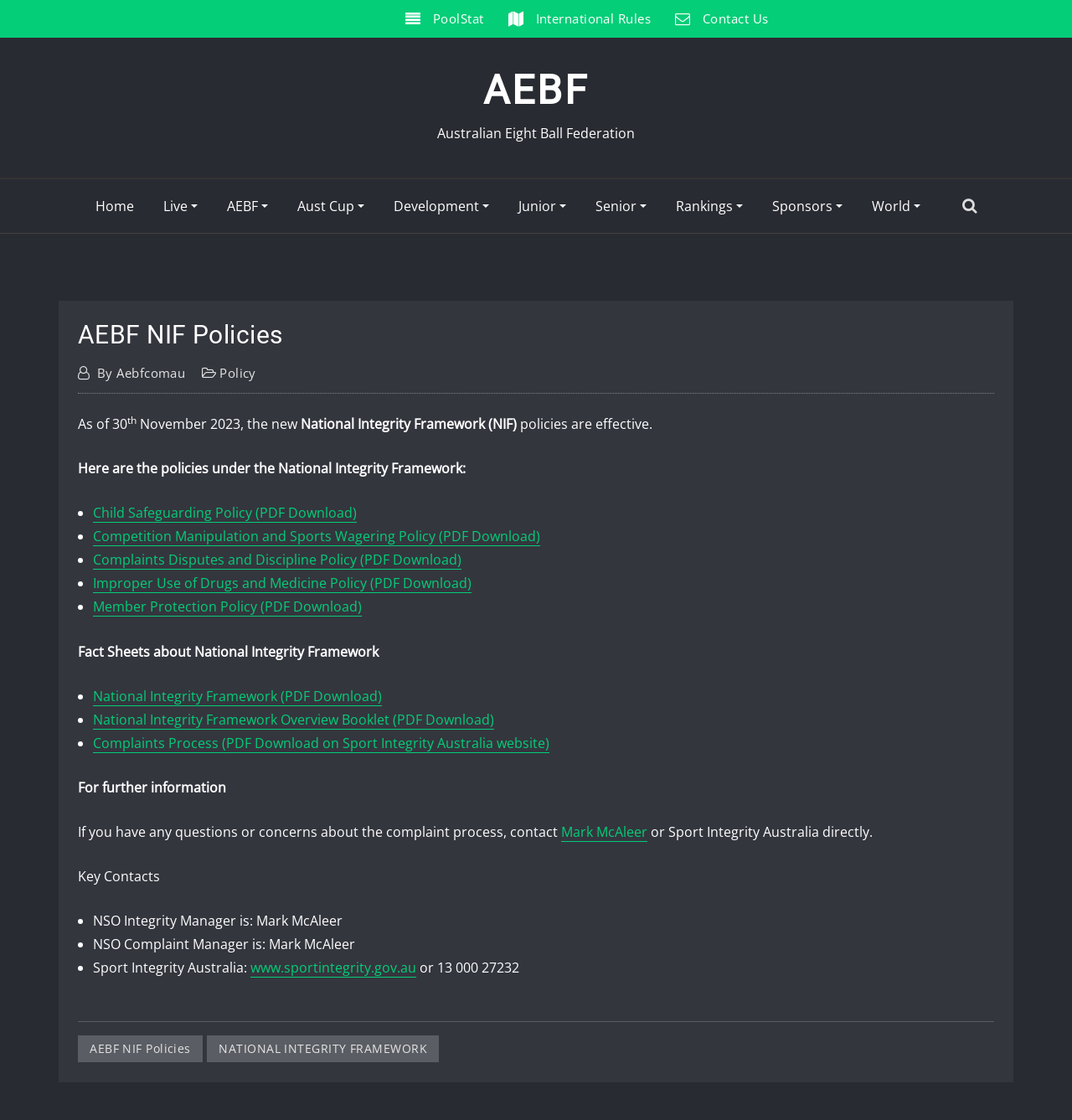Please provide a detailed answer to the question below by examining the image:
How many policies are listed under the National Integrity Framework?

The answer can be found by counting the number of links with 'PDF Download' in their text, which are children of the article element. There are 6 such links, each corresponding to a policy.